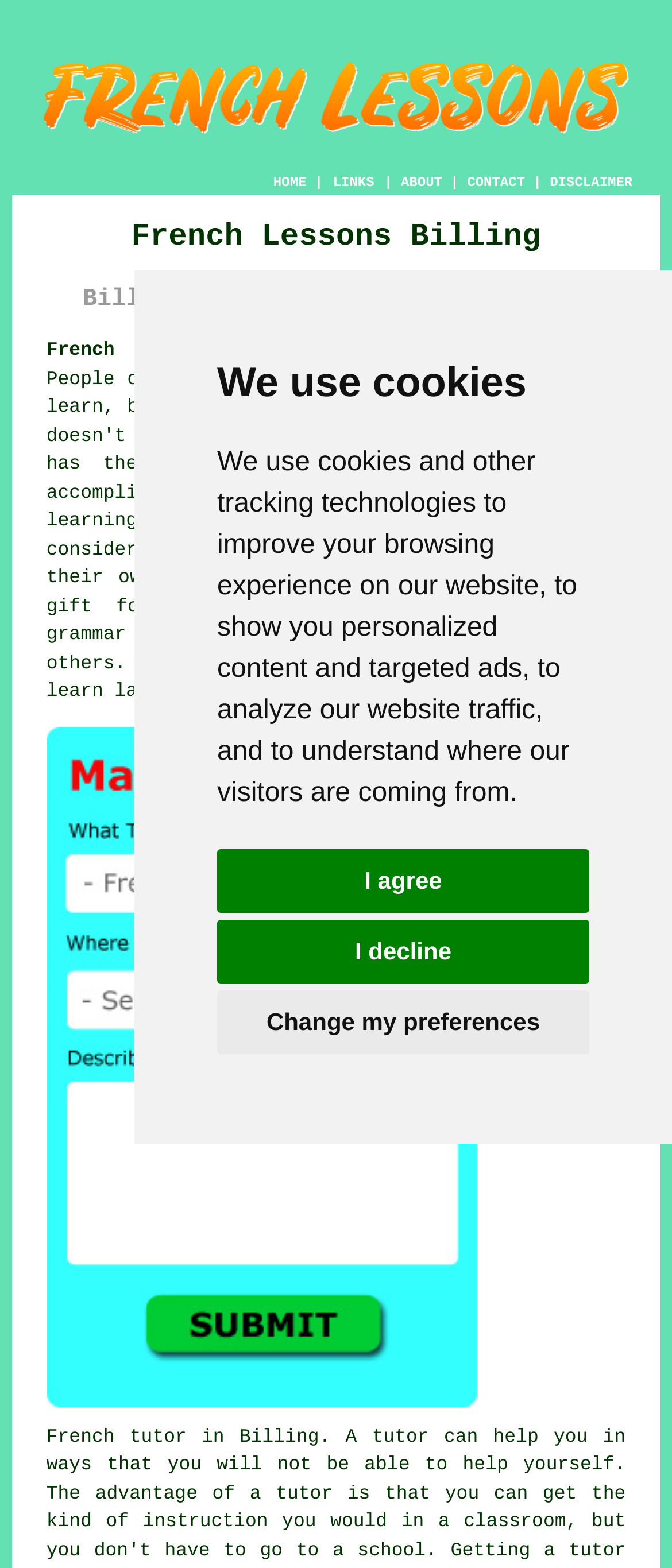Identify and extract the main heading of the webpage.

French Lessons Billing